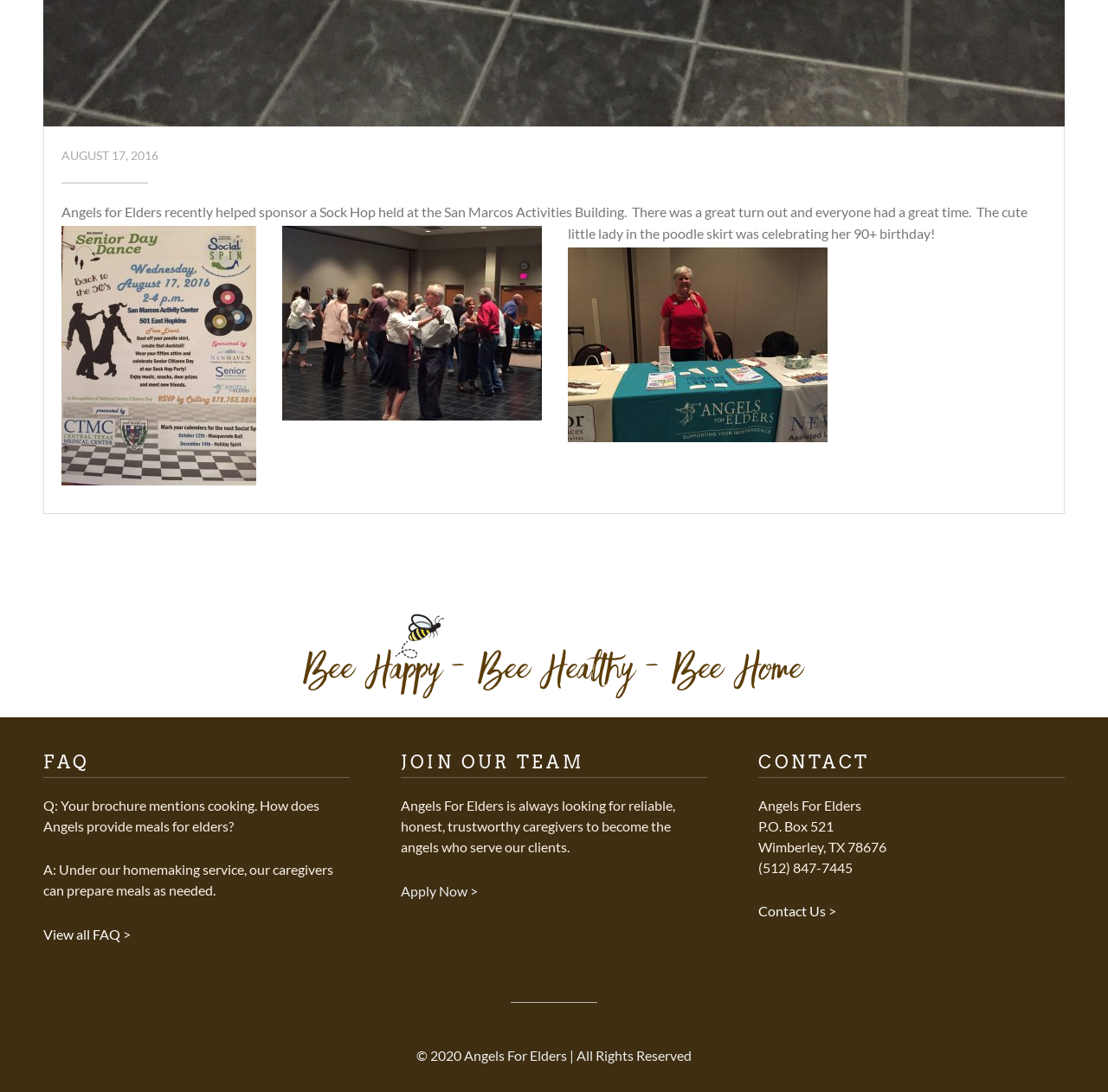What is the theme of the images shown on the page? From the image, respond with a single word or brief phrase.

Dancing